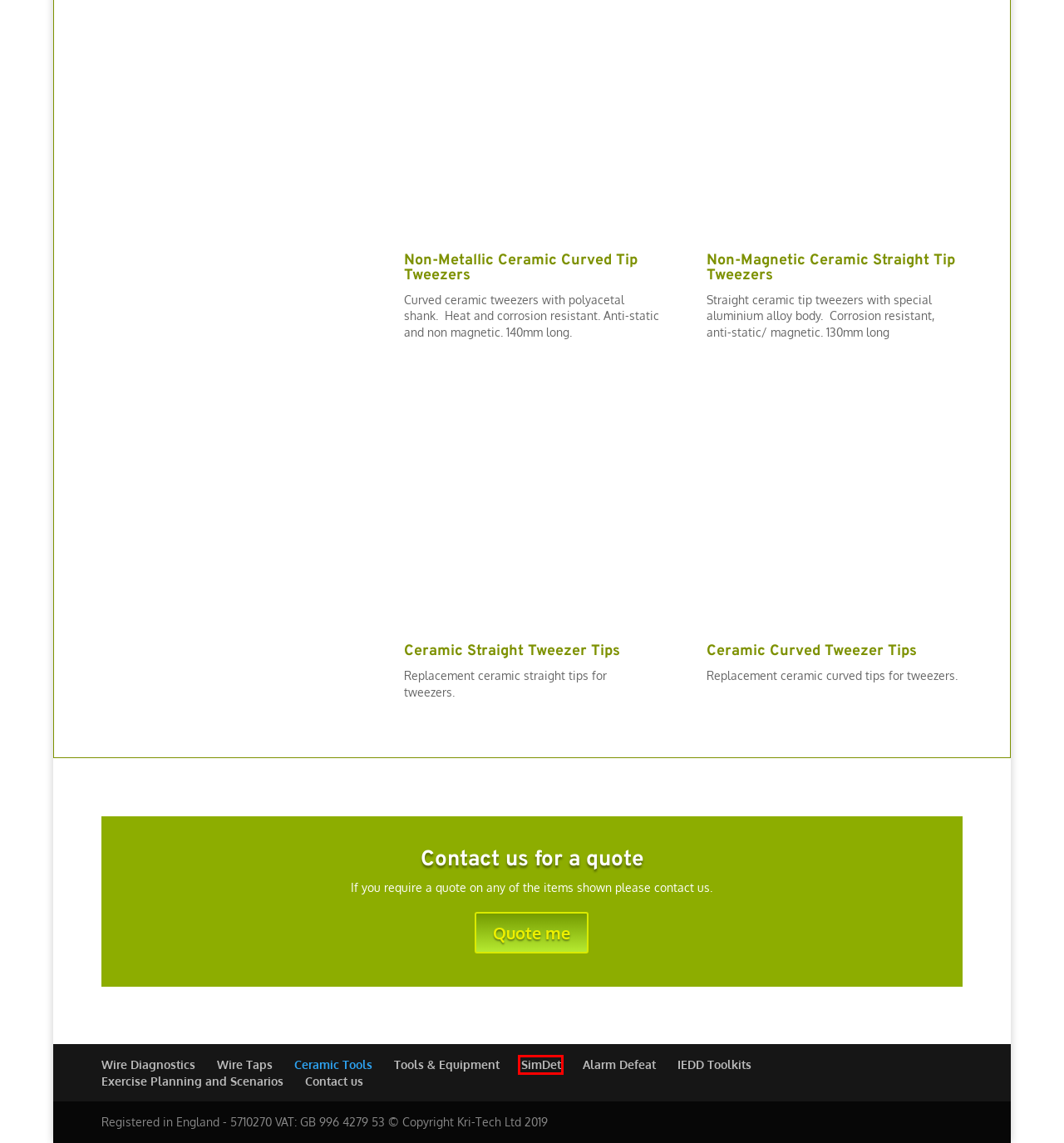Observe the screenshot of a webpage with a red bounding box around an element. Identify the webpage description that best fits the new page after the element inside the bounding box is clicked. The candidates are:
A. Kri-Tech delivers kritical solutions for times of crisis
B. Training Tools | Kri-Tech Ltd
C. Exercise Planning and Scenarios | Kri-Tech Ltd
D. Wire Diagnostics | Kri-Tech Ltd
E. Products | Kri-Tech Ltd
F. Tools & Equipment | Kri-Tech Ltd
G. IEDD Toolkits | Kri-Tech Ltd
H. Contact us | Kri-Tech Ltd

B